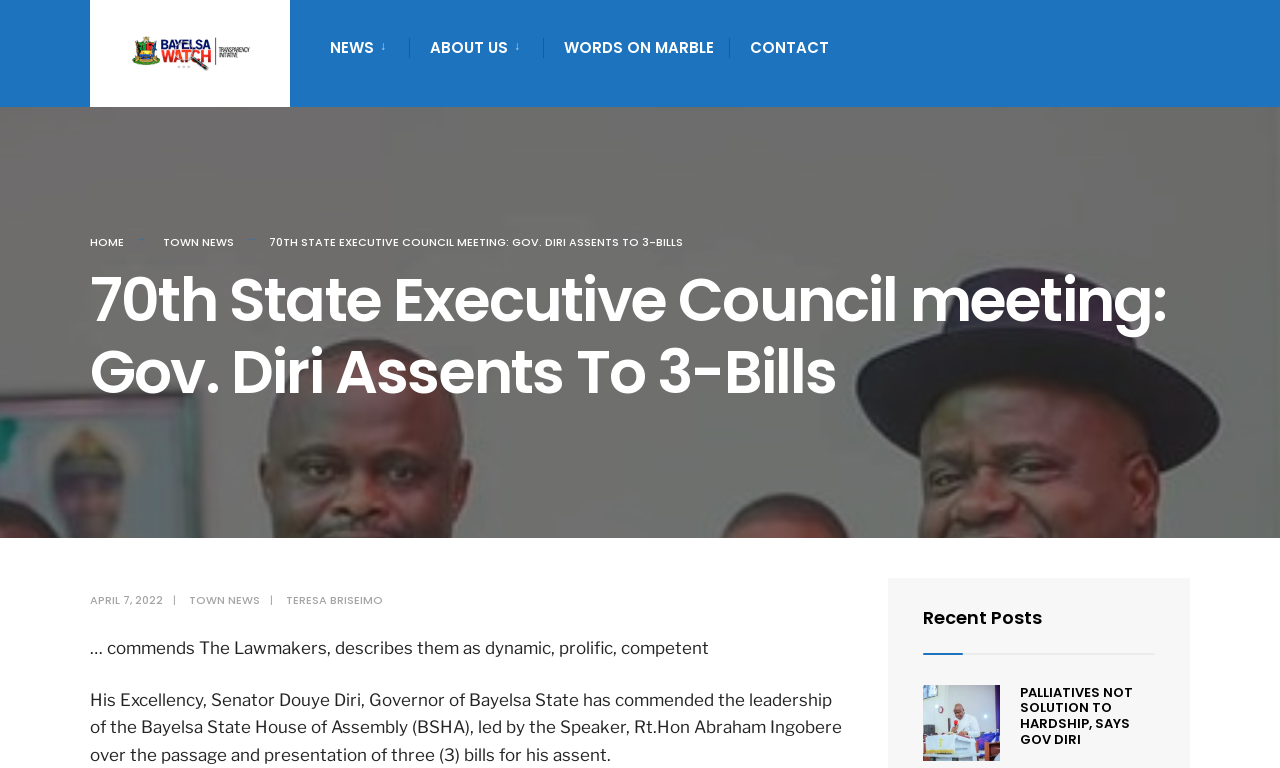Determine the bounding box coordinates of the clickable area required to perform the following instruction: "Visit 'athleticstore.org'". The coordinates should be represented as four float numbers between 0 and 1: [left, top, right, bottom].

None